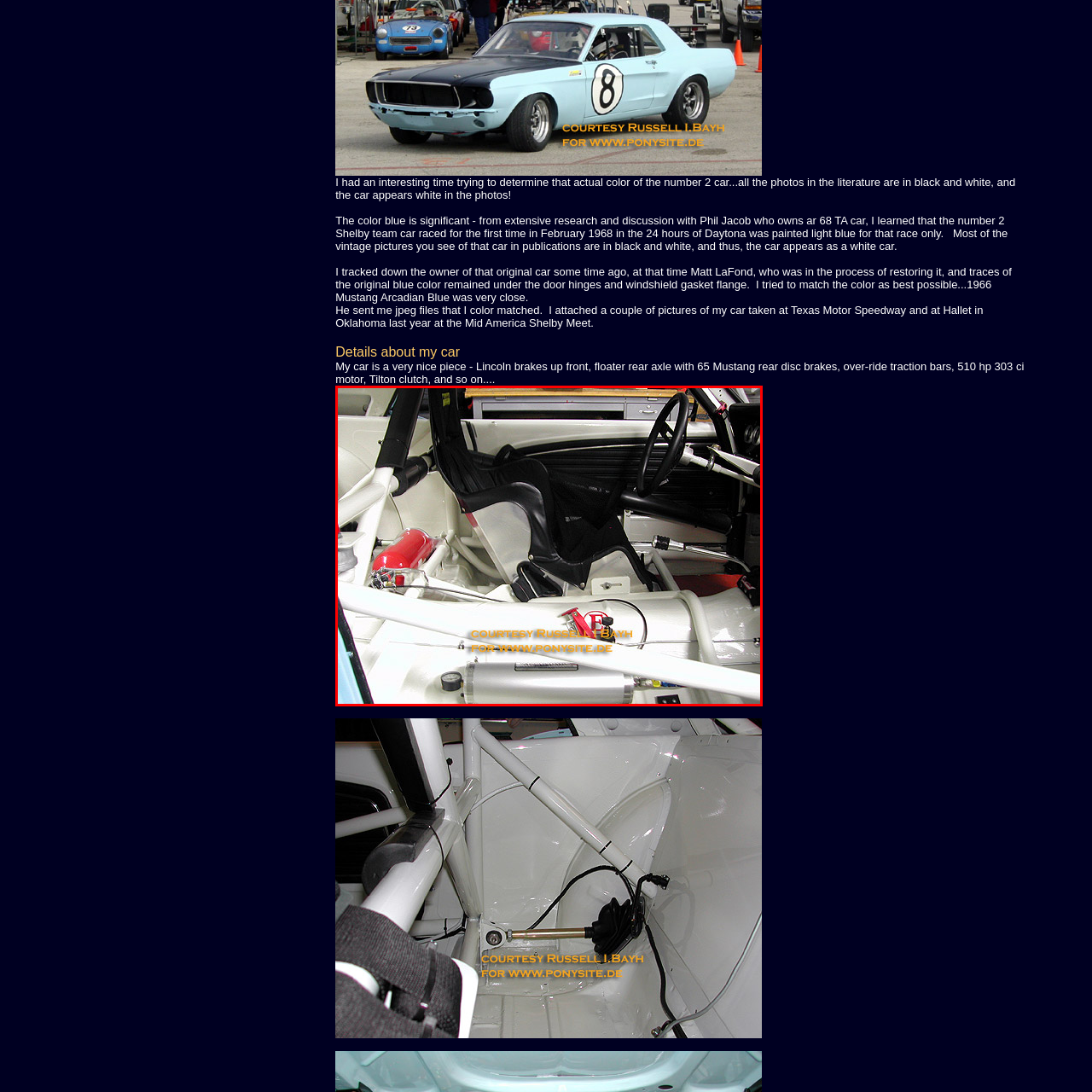What type of event is the vehicle tuned for?
Observe the image within the red bounding box and respond to the question with a detailed answer, relying on the image for information.

The vehicle's customization for both performance and safety, as evident from the advanced braking hardware and fire suppression systems, suggests that it is tuned for competitive events, such as professional racing or motorsport competitions.